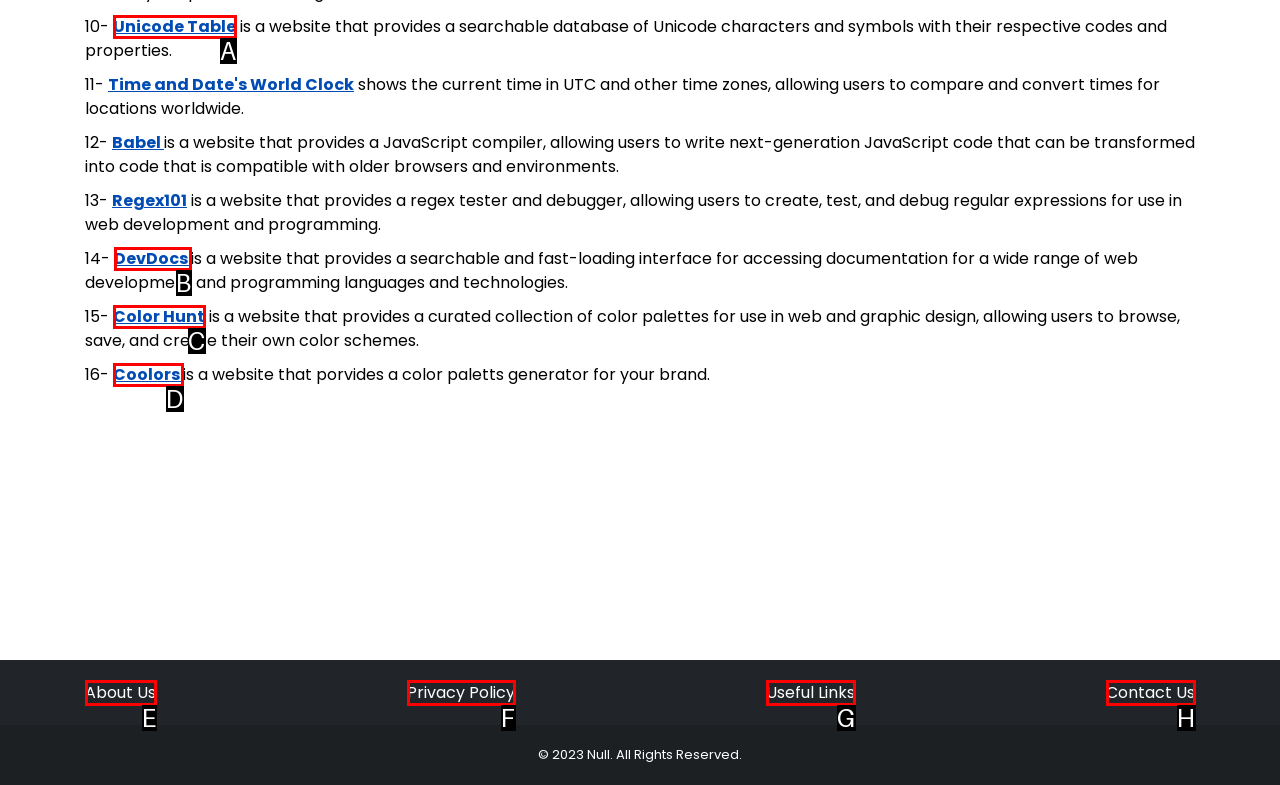Identify the HTML element that corresponds to the description: Free astrology service Provide the letter of the matching option directly from the choices.

None